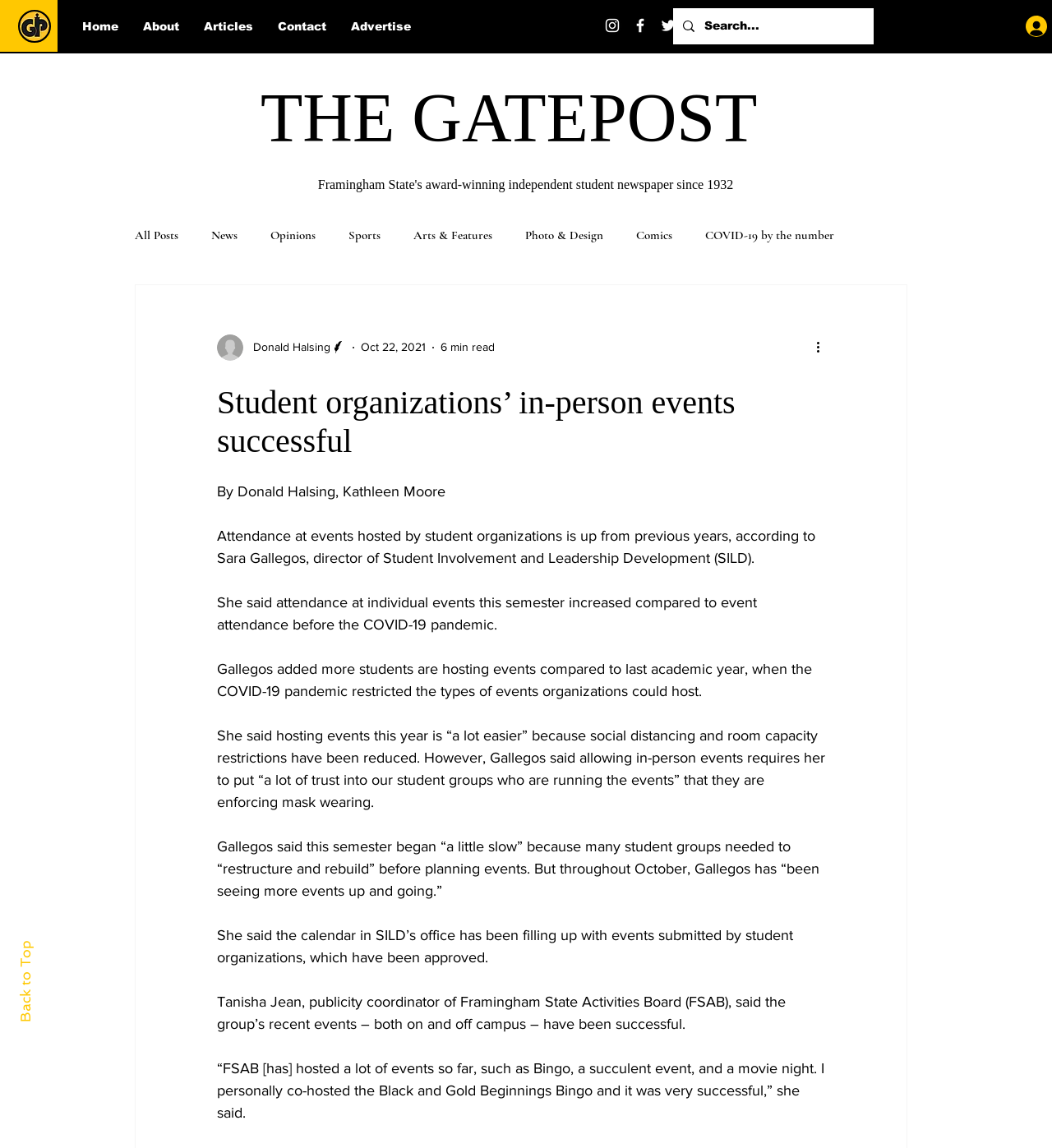Select the bounding box coordinates of the element I need to click to carry out the following instruction: "Click on the 'More actions' button".

[0.773, 0.294, 0.792, 0.311]